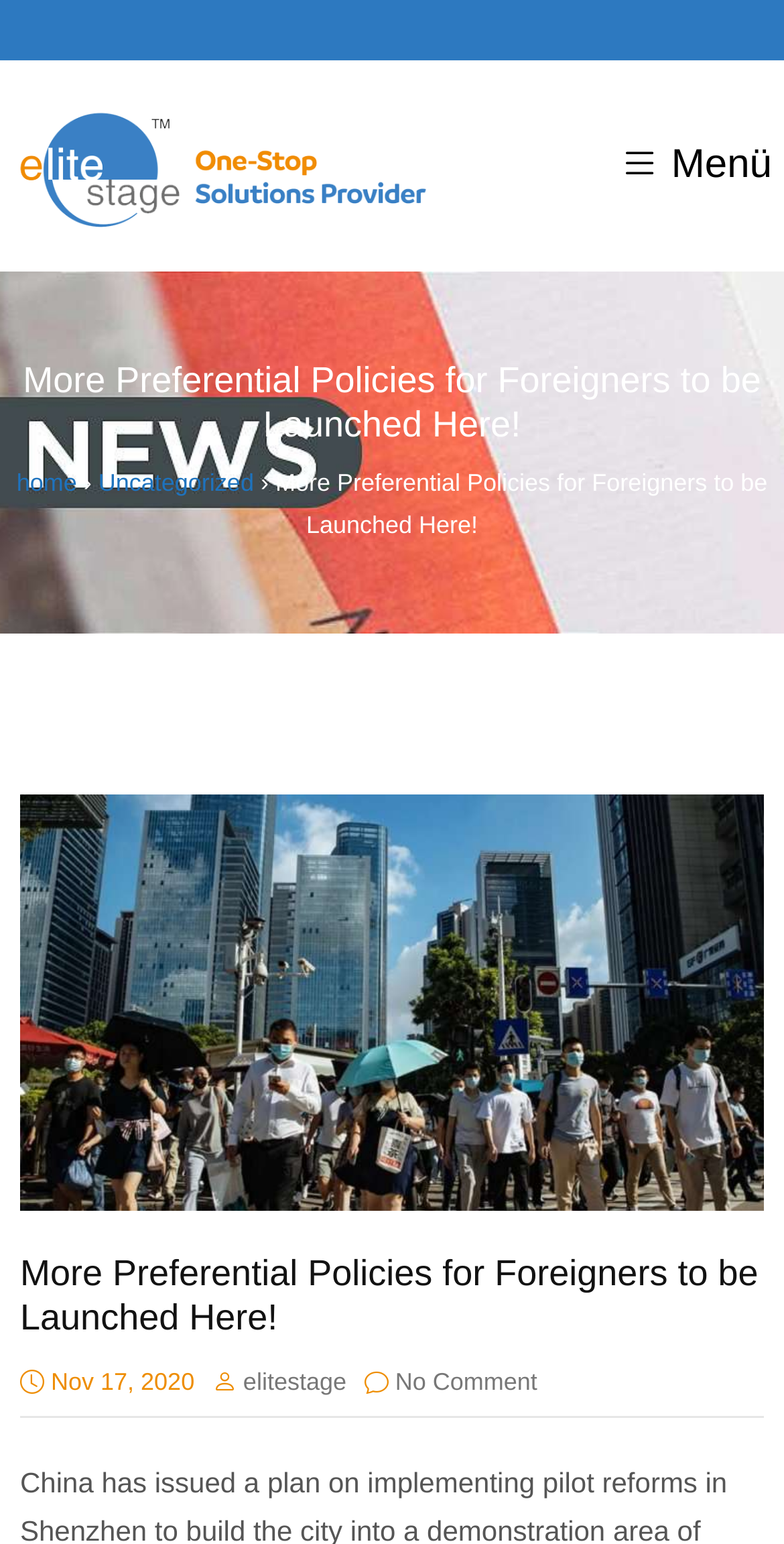Can you give a detailed response to the following question using the information from the image? What is the purpose of the button at the top right?

I inferred the purpose of the button by looking at the button element with the text 'Menü' which is located at the top right of the webpage, suggesting that it is a menu button.